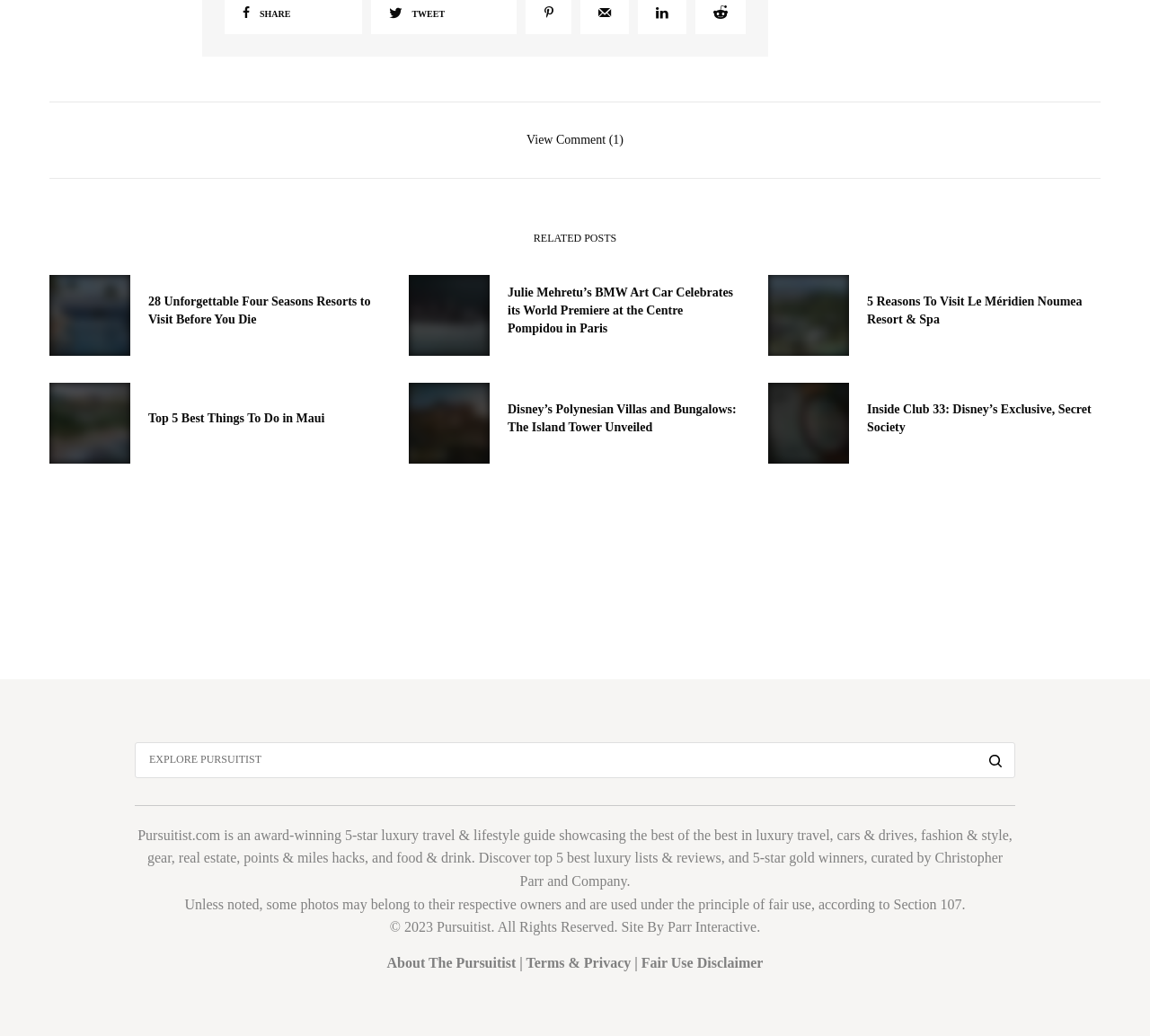What is the title of the first related post?
Answer the question in as much detail as possible.

The first related post is a figure element with a heading '28 Unforgettable Four Seasons Resorts to Visit Before You Die' and a link with the same text, indicating that it is a related post about Four Seasons Resorts.